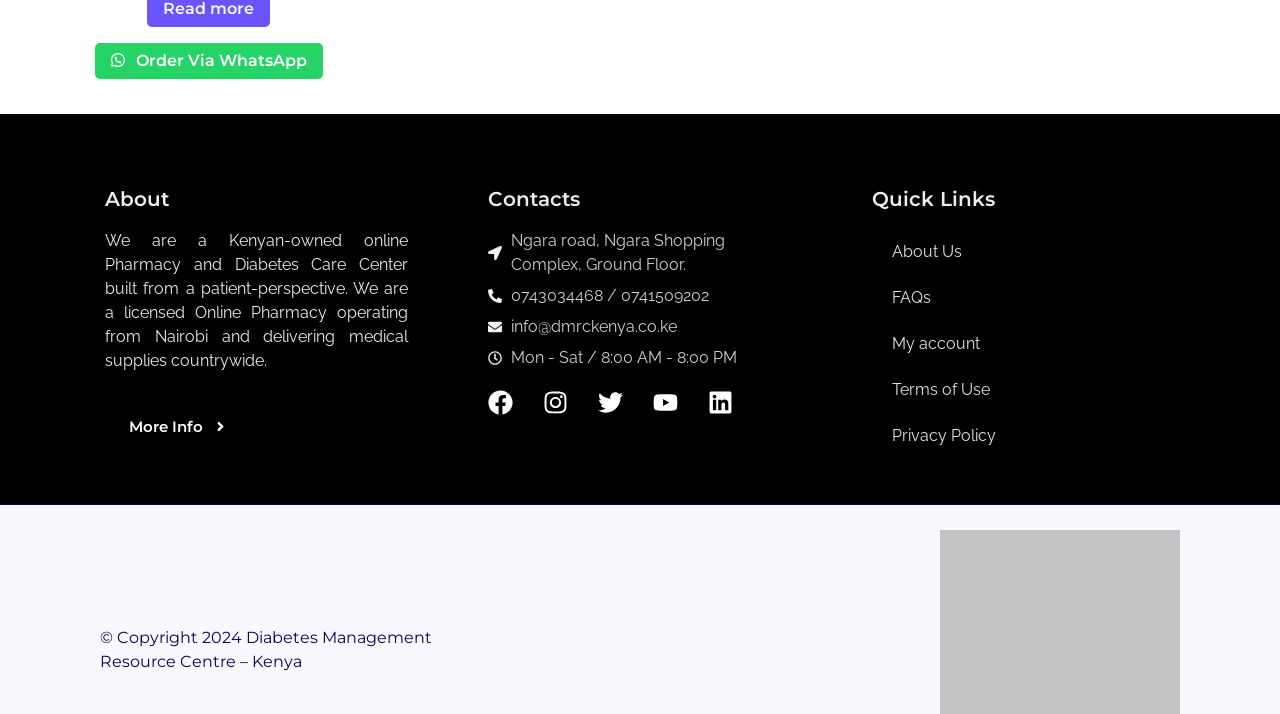Given the description My account, predict the bounding box coordinates of the UI element. Ensure the coordinates are in the format (top-left x, top-left y, bottom-right x, bottom-right y) and all values are between 0 and 1.

[0.681, 0.449, 0.918, 0.514]